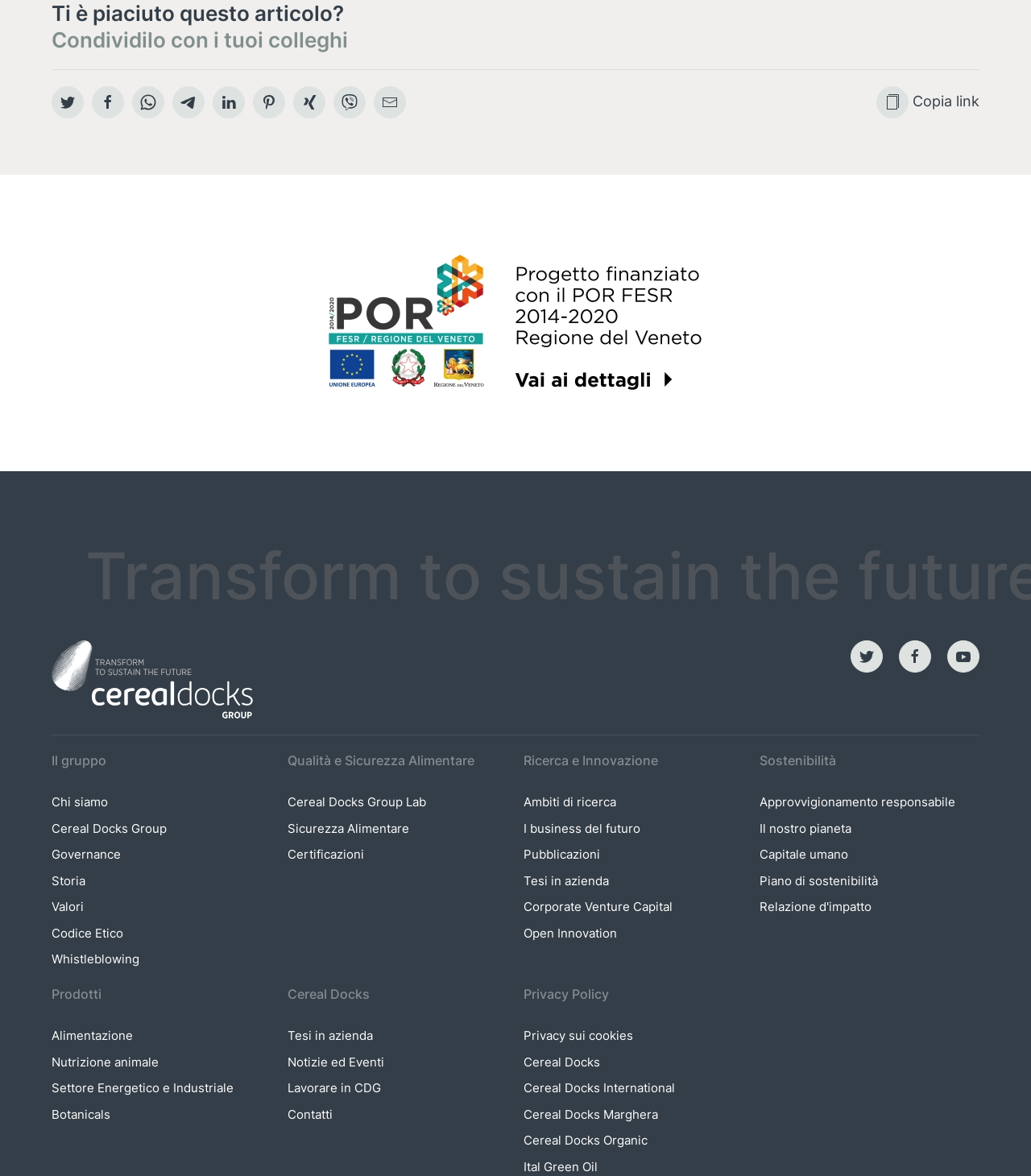Answer the following query with a single word or phrase:
How many links are there on the webpage?

34